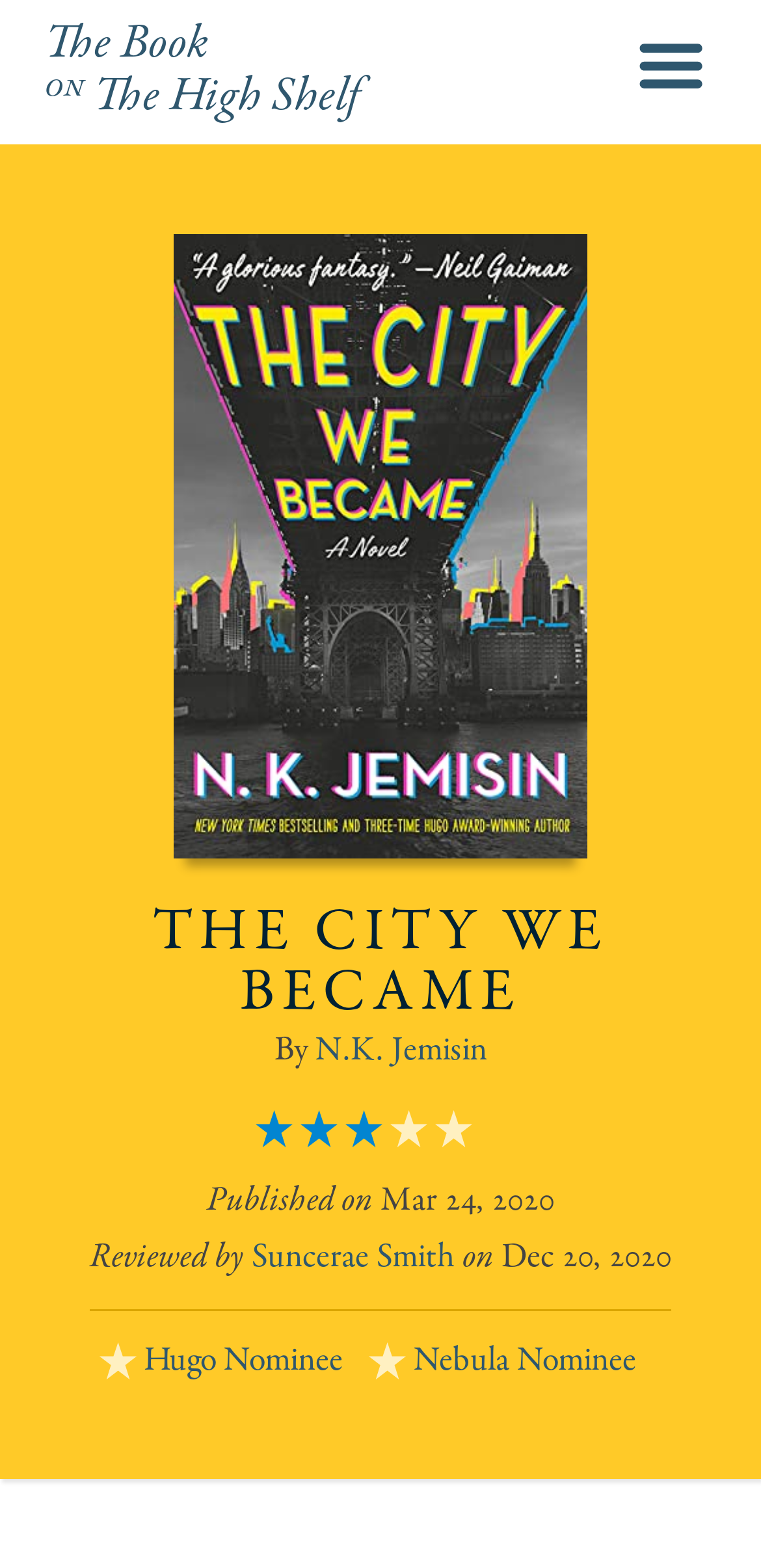What is the name of the book?
Analyze the image and provide a thorough answer to the question.

I found the answer by looking at the heading element with the text 'THE CITY WE BECAME By N.K. Jemisin' which is a prominent element on the page, and extracting the book title from it.